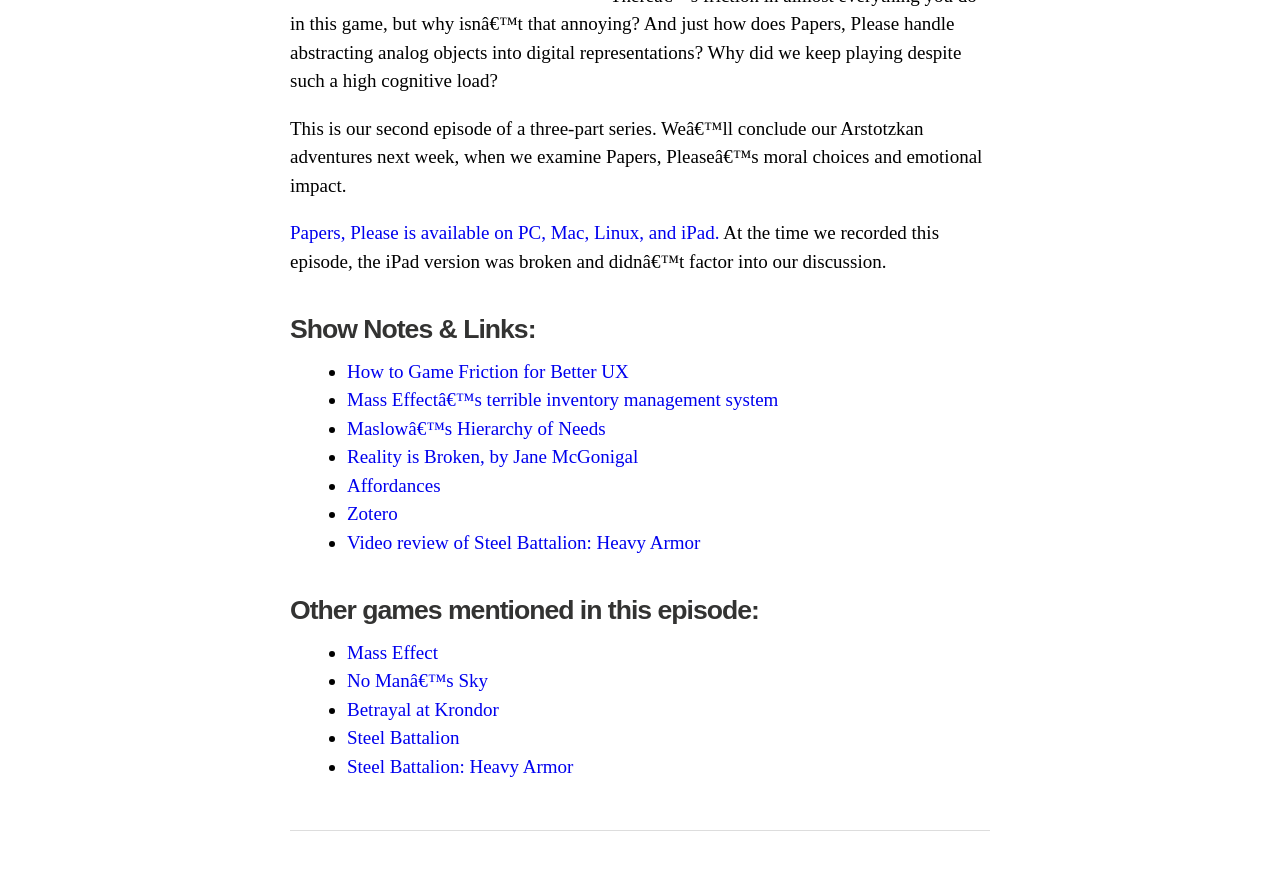Using the element description provided, determine the bounding box coordinates in the format (top-left x, top-left y, bottom-right x, bottom-right y). Ensure that all values are floating point numbers between 0 and 1. Element description: No Manâ€™s Sky

[0.271, 0.769, 0.381, 0.793]